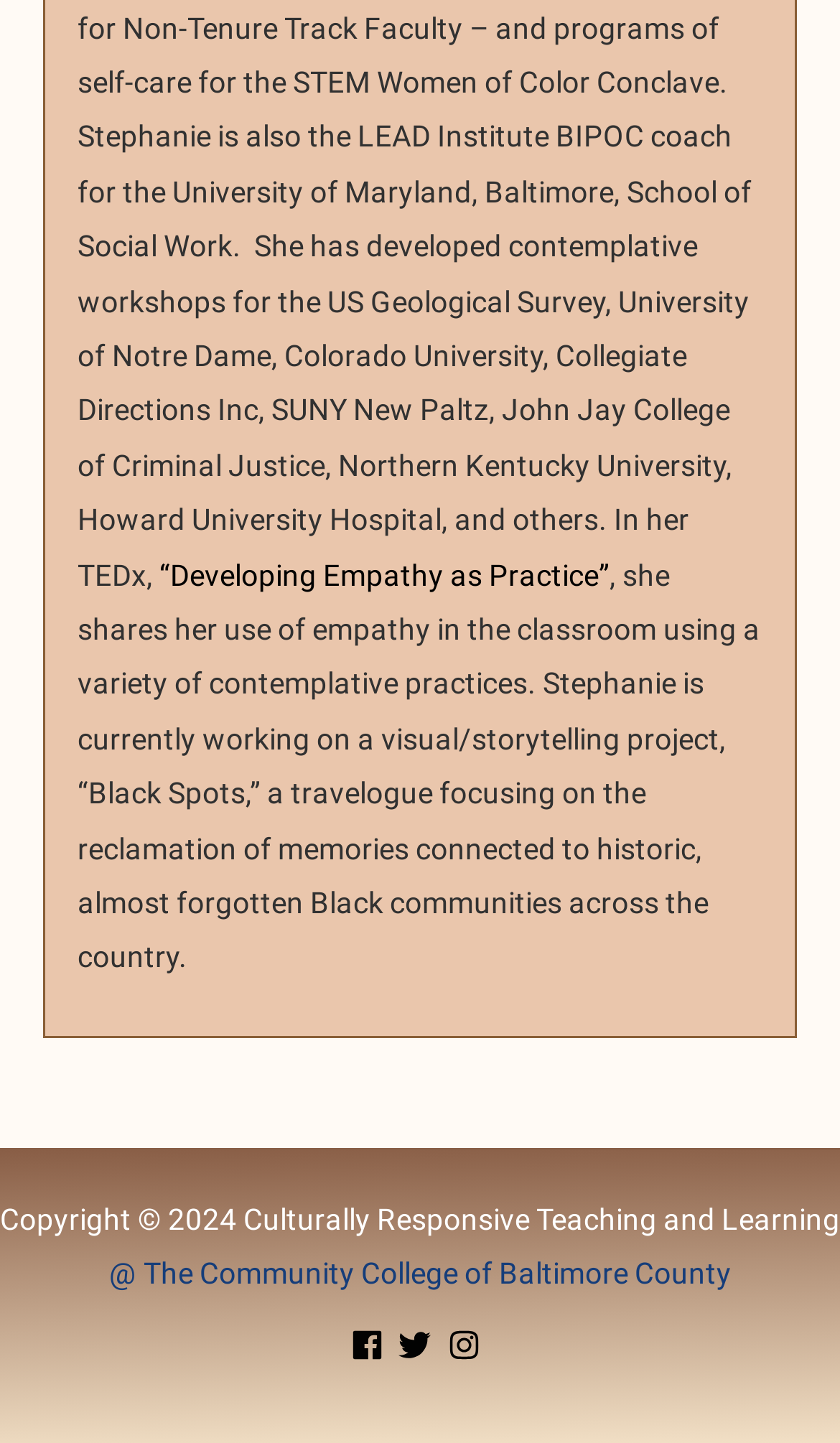Analyze the image and answer the question with as much detail as possible: 
How many social media links are in the footer?

The footer contains three social media links: facebook, twitter, and instagram, each with an accompanying image.